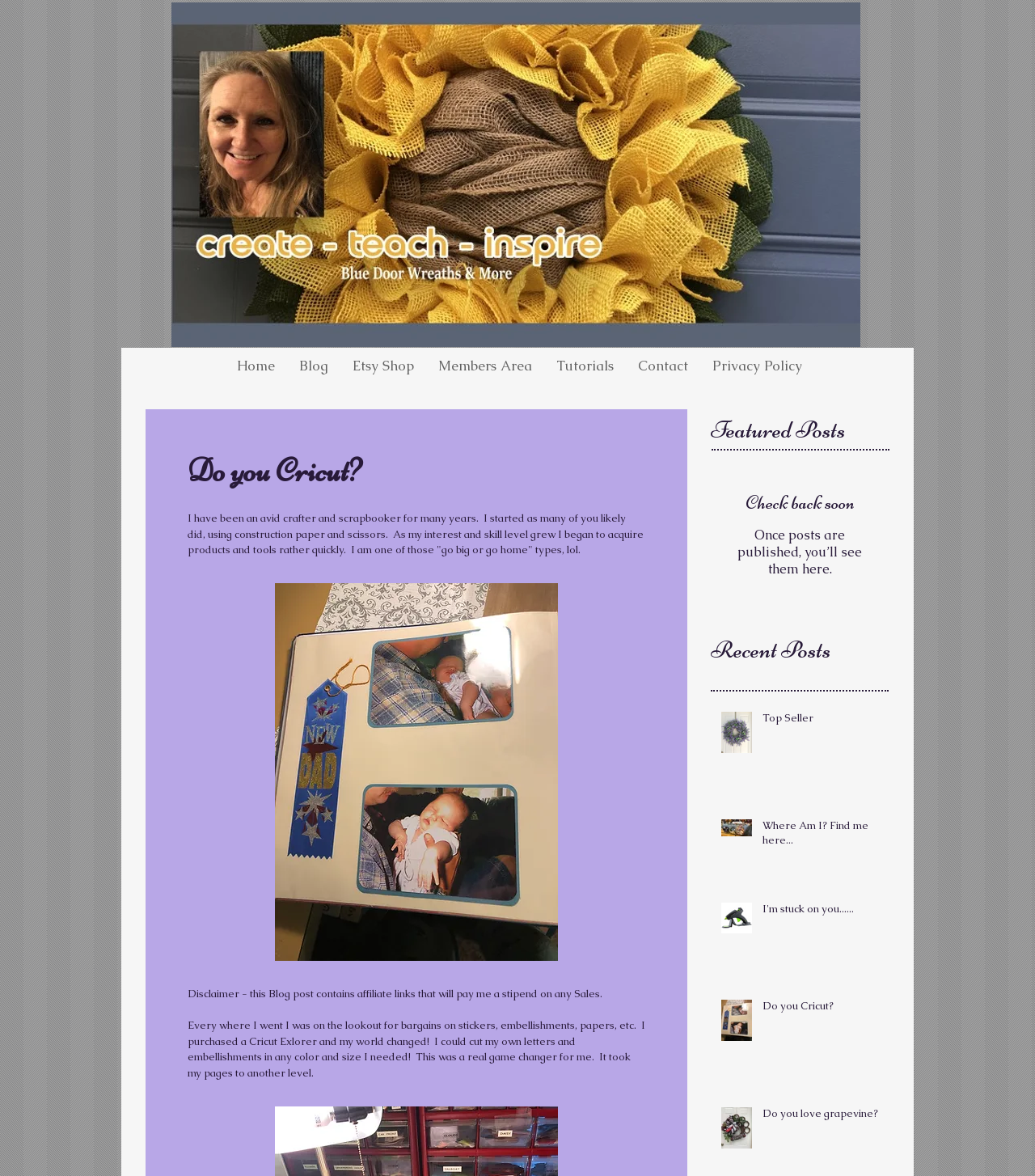Use the information in the screenshot to answer the question comprehensively: What is the name of the website?

The name of the website is 'Do you Cricut?' which is indicated by the heading element with the text 'Do you Cricut?' at the top of the webpage.